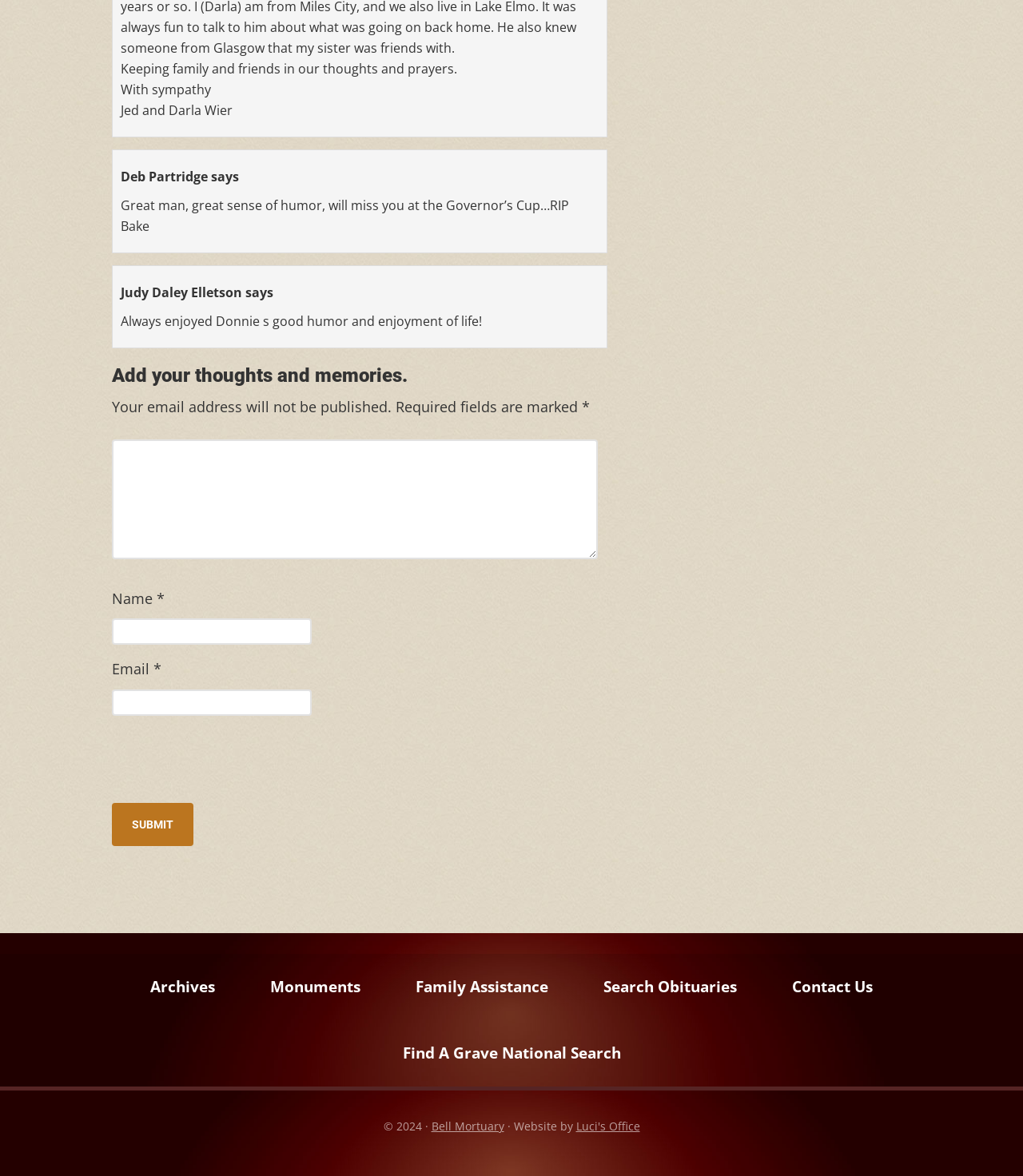Determine the bounding box coordinates of the target area to click to execute the following instruction: "Search Obituaries."

[0.565, 0.811, 0.745, 0.867]